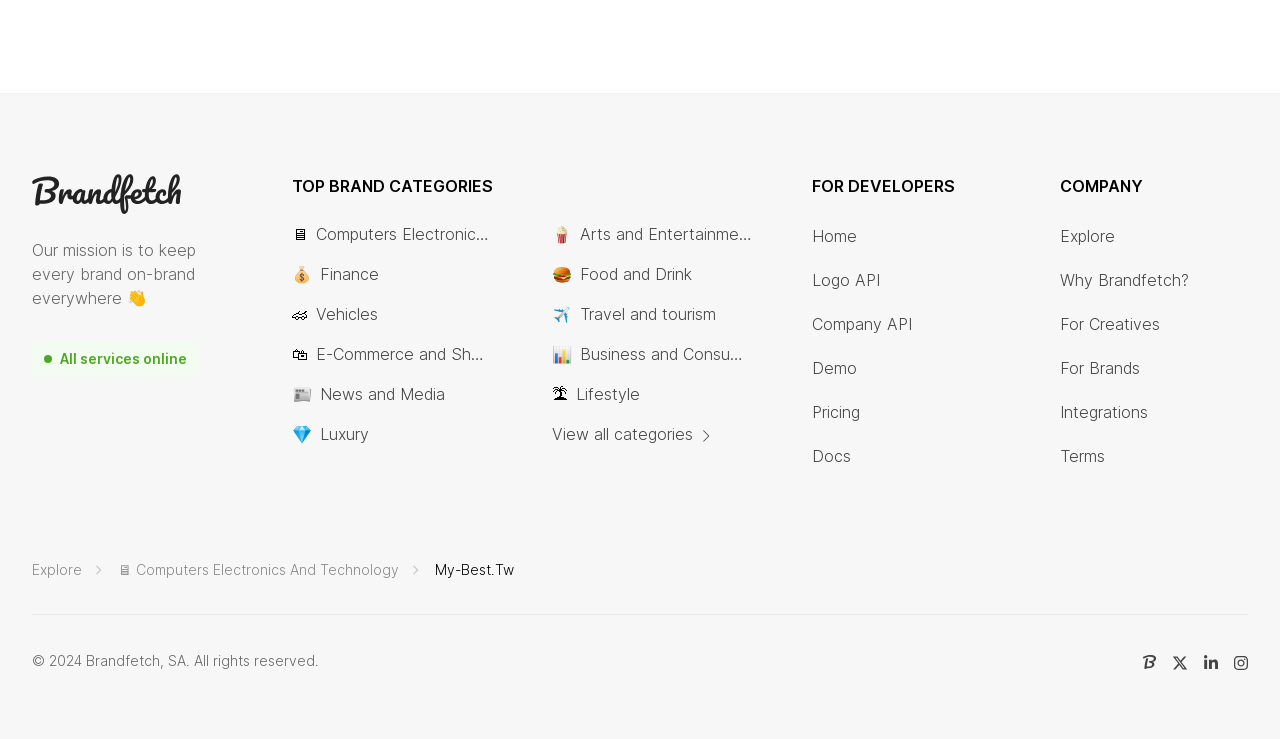Please answer the following question using a single word or phrase: 
What year is the copyright for Brandfetch?

2024